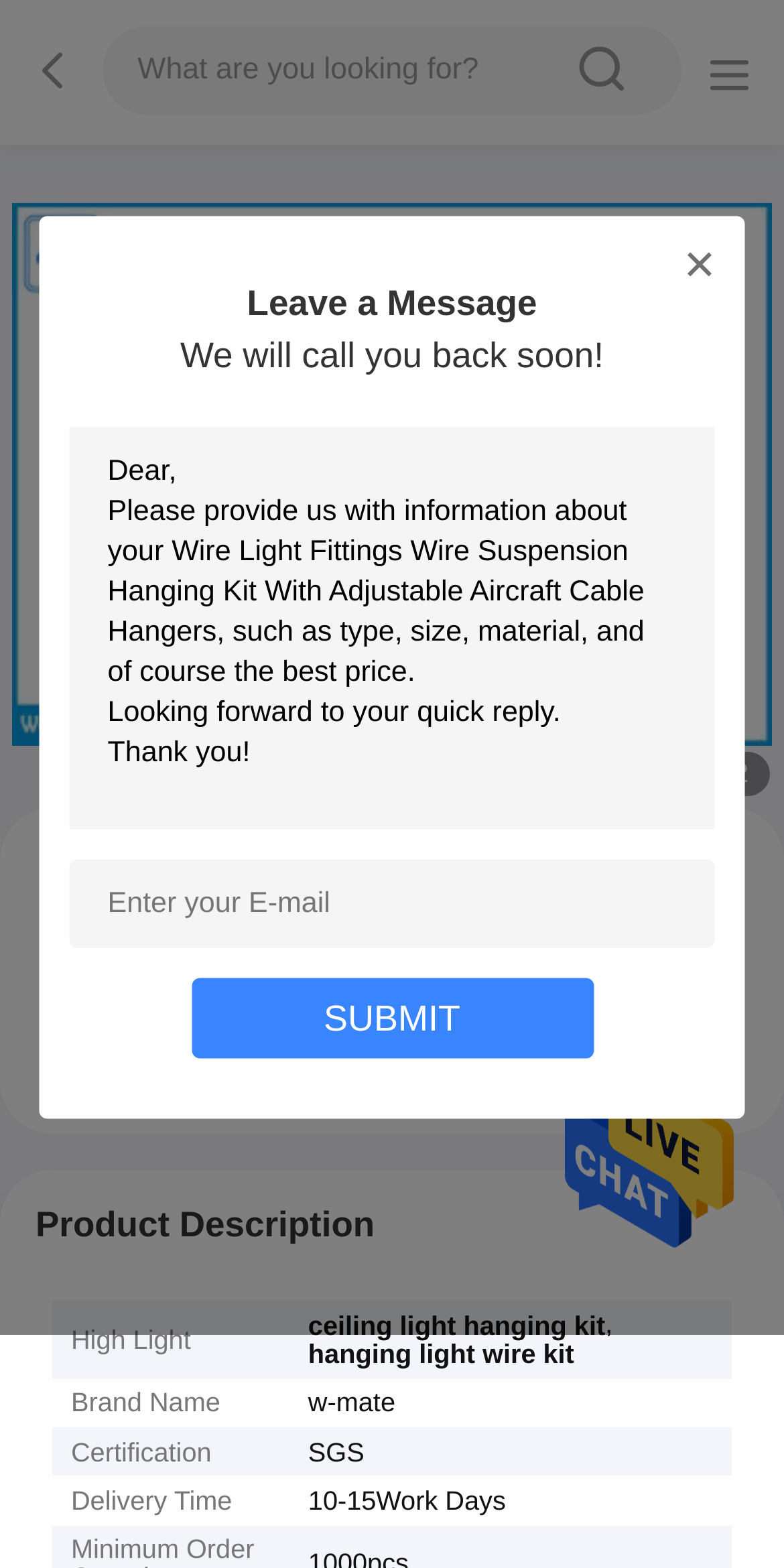Extract the heading text from the webpage.

Wire Light Fittings Wire Suspension Hanging Kit With Adjustable Aircraft Cable Hangers